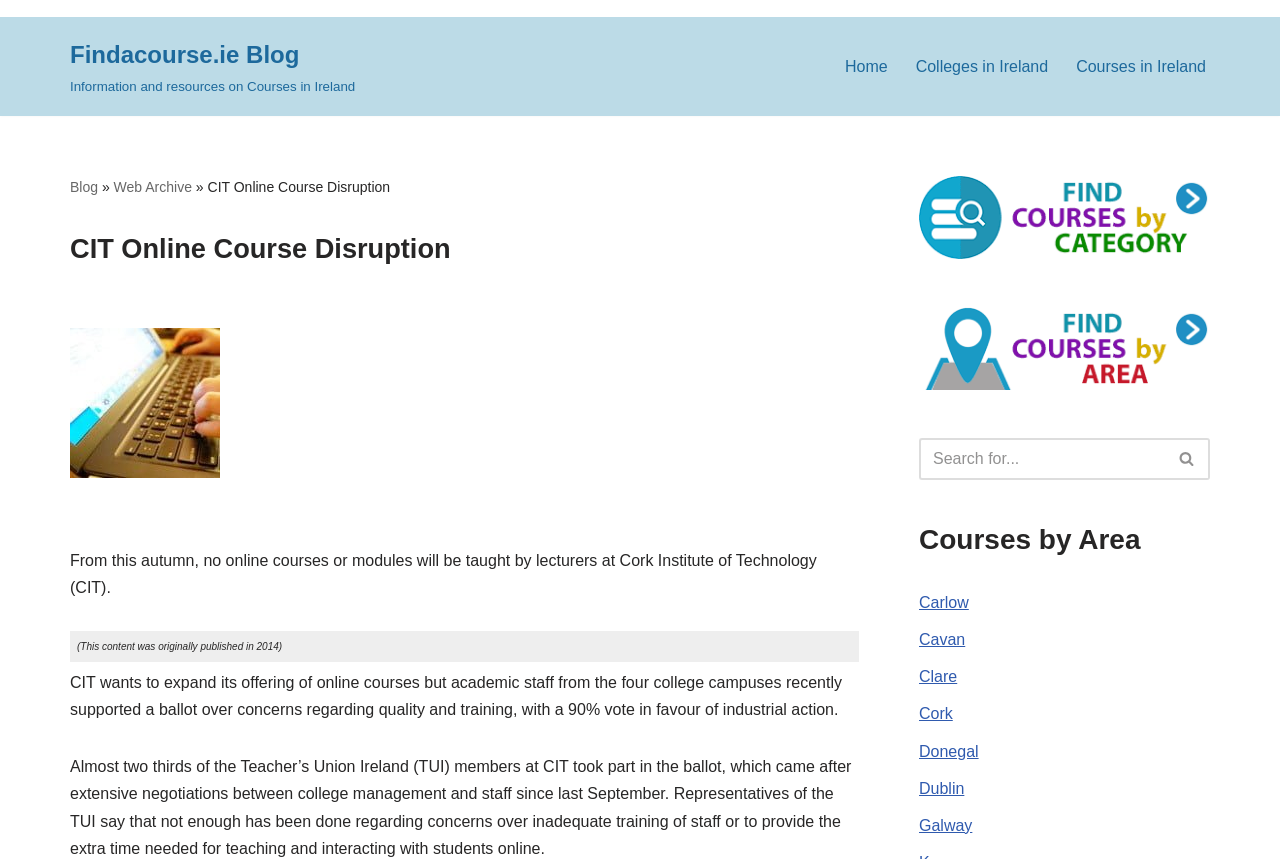Please specify the bounding box coordinates for the clickable region that will help you carry out the instruction: "Click on the 'Home' link".

[0.66, 0.062, 0.693, 0.093]